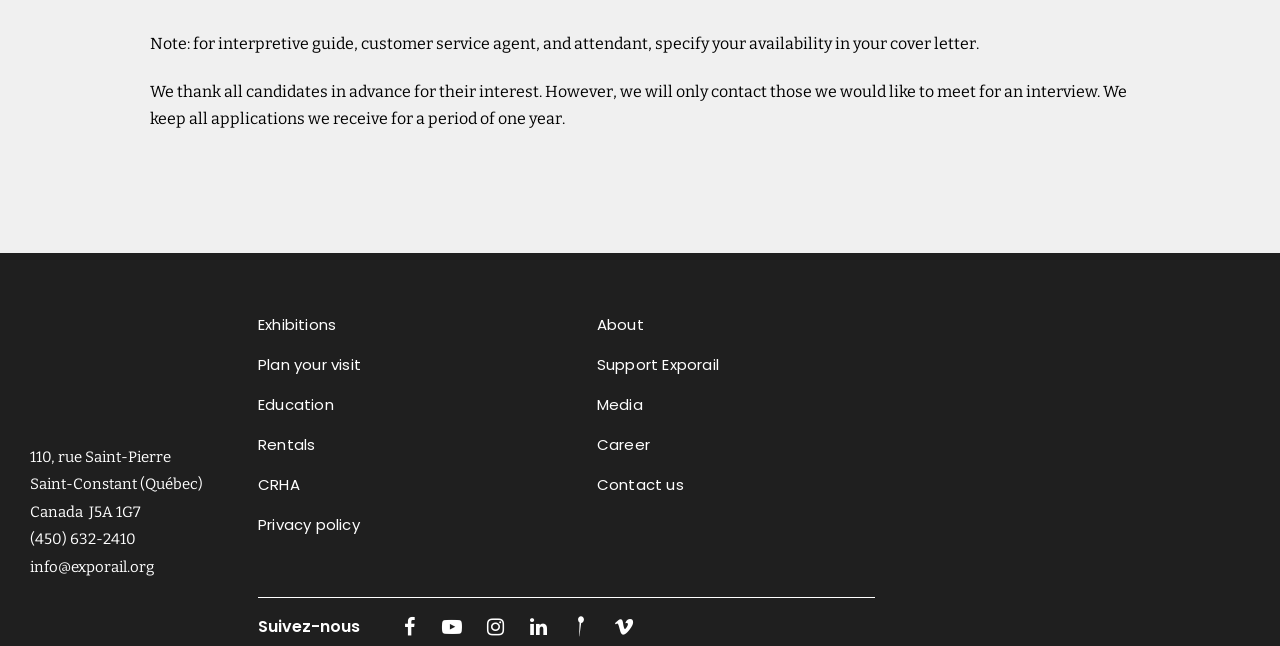Find the bounding box coordinates of the area that needs to be clicked in order to achieve the following instruction: "View Career opportunities". The coordinates should be specified as four float numbers between 0 and 1, i.e., [left, top, right, bottom].

[0.466, 0.667, 0.684, 0.729]